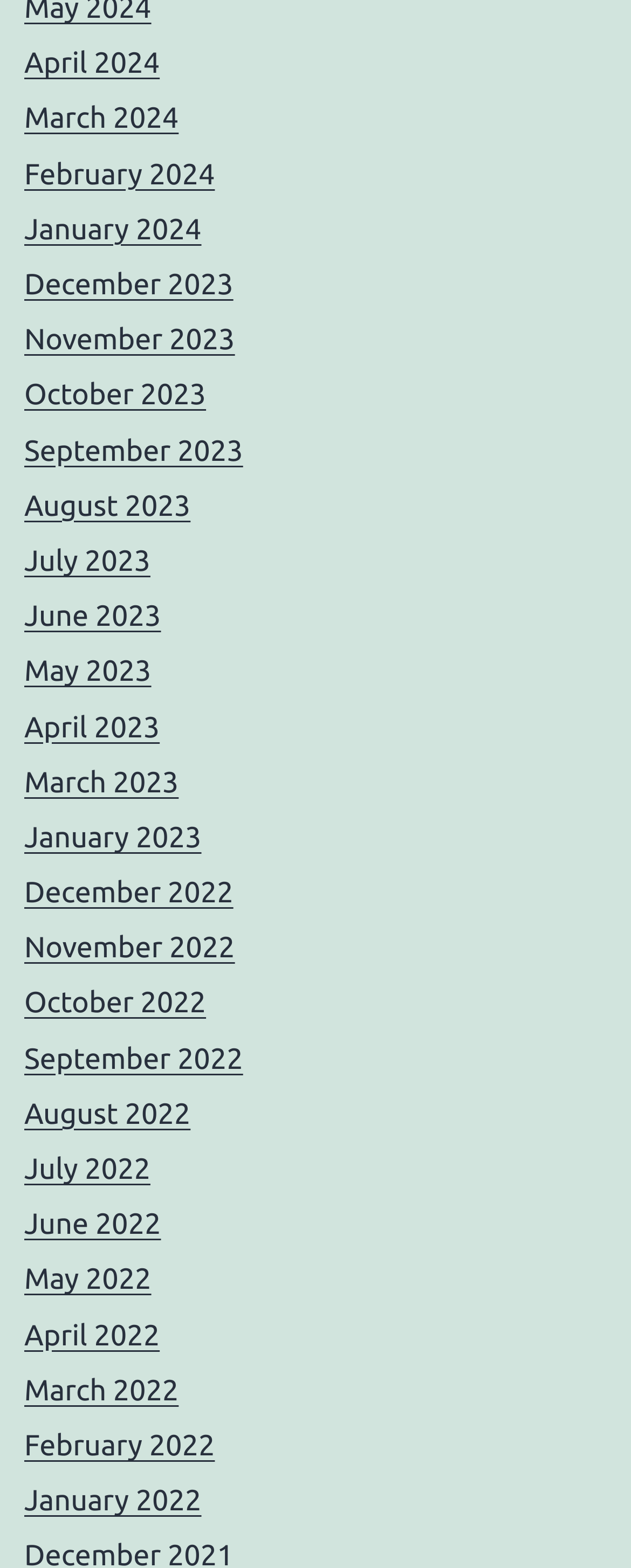How many months are listed in total?
Based on the screenshot, answer the question with a single word or phrase.

24